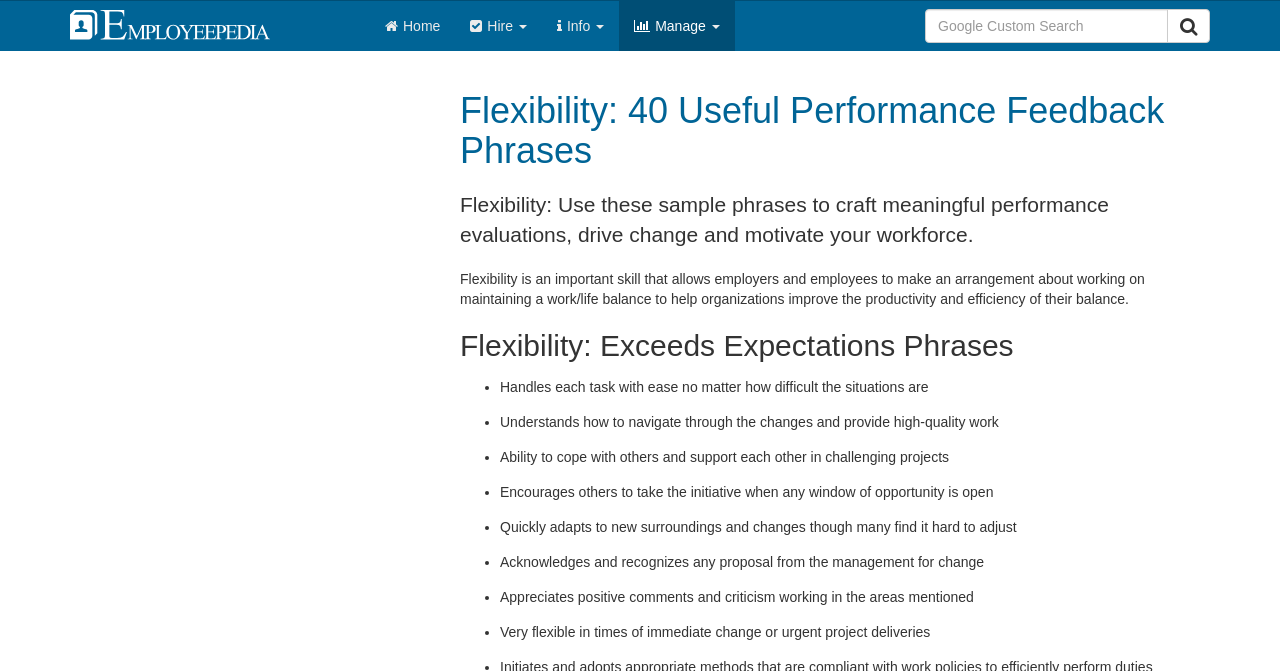Please identify the bounding box coordinates of the area that needs to be clicked to fulfill the following instruction: "Click on flexibility phrases."

[0.359, 0.134, 0.91, 0.254]